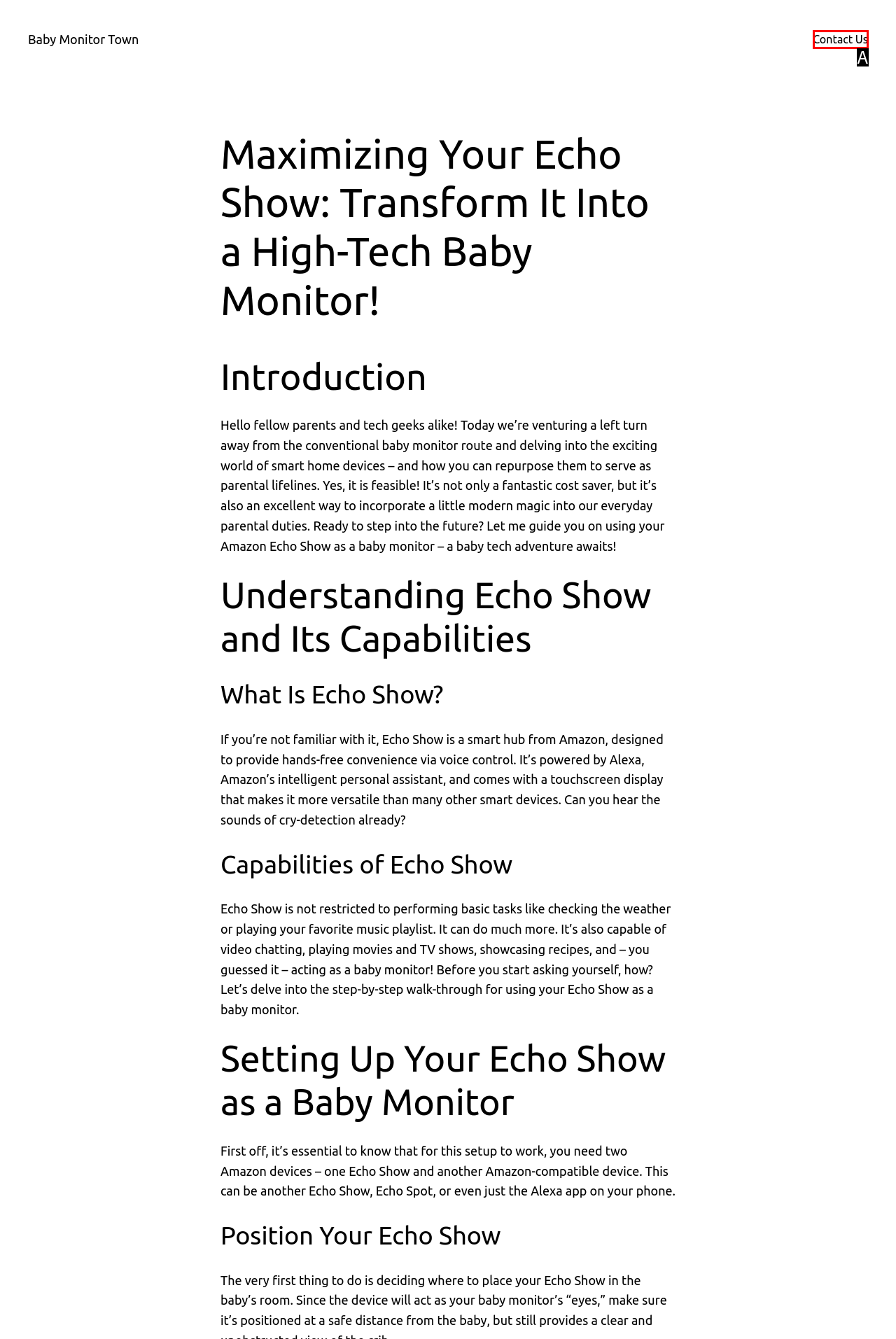Identify the UI element that corresponds to this description: Contact Us
Respond with the letter of the correct option.

A